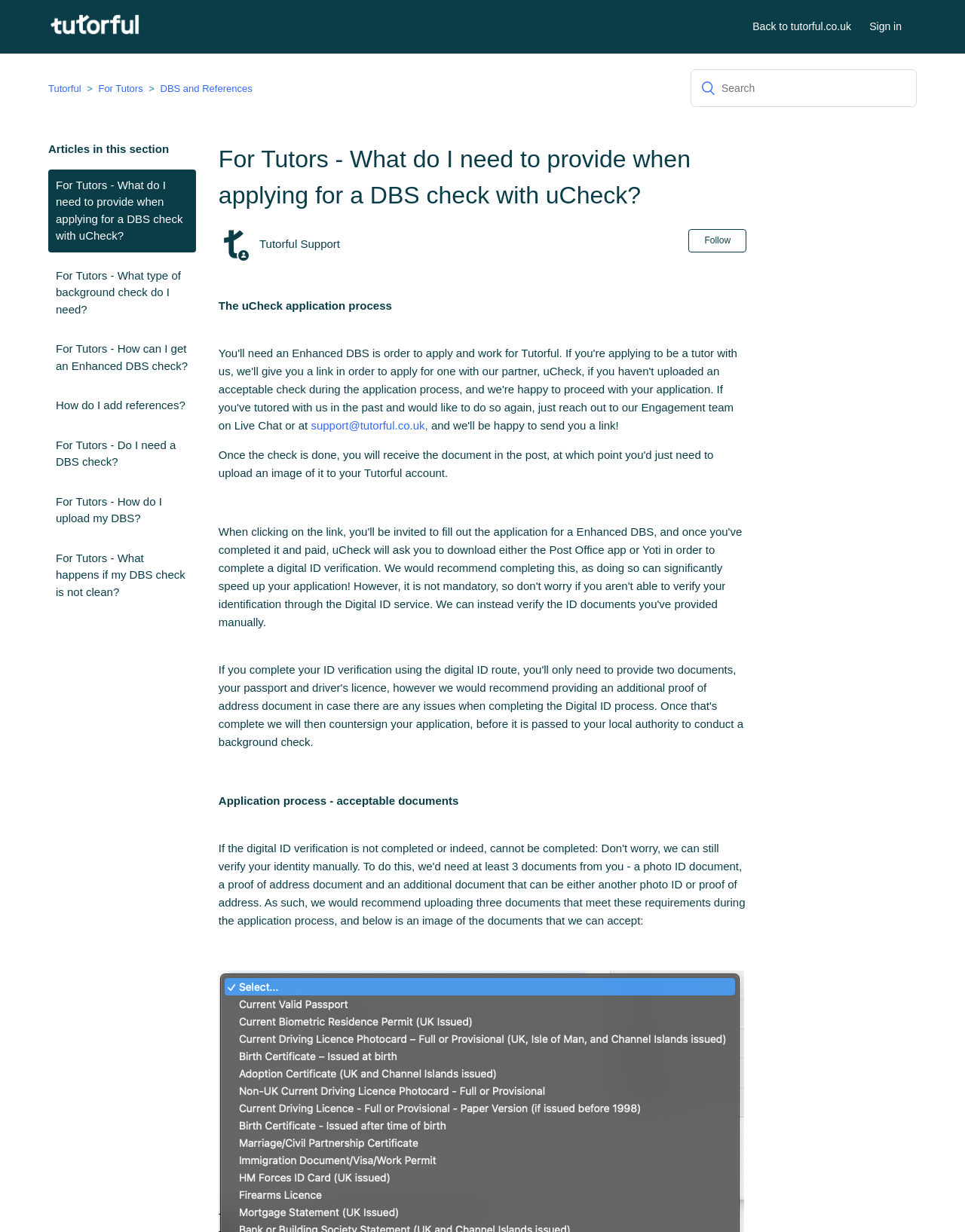Find the bounding box coordinates of the element you need to click on to perform this action: 'Change shipping option'. The coordinates should be represented by four float values between 0 and 1, in the format [left, top, right, bottom].

None